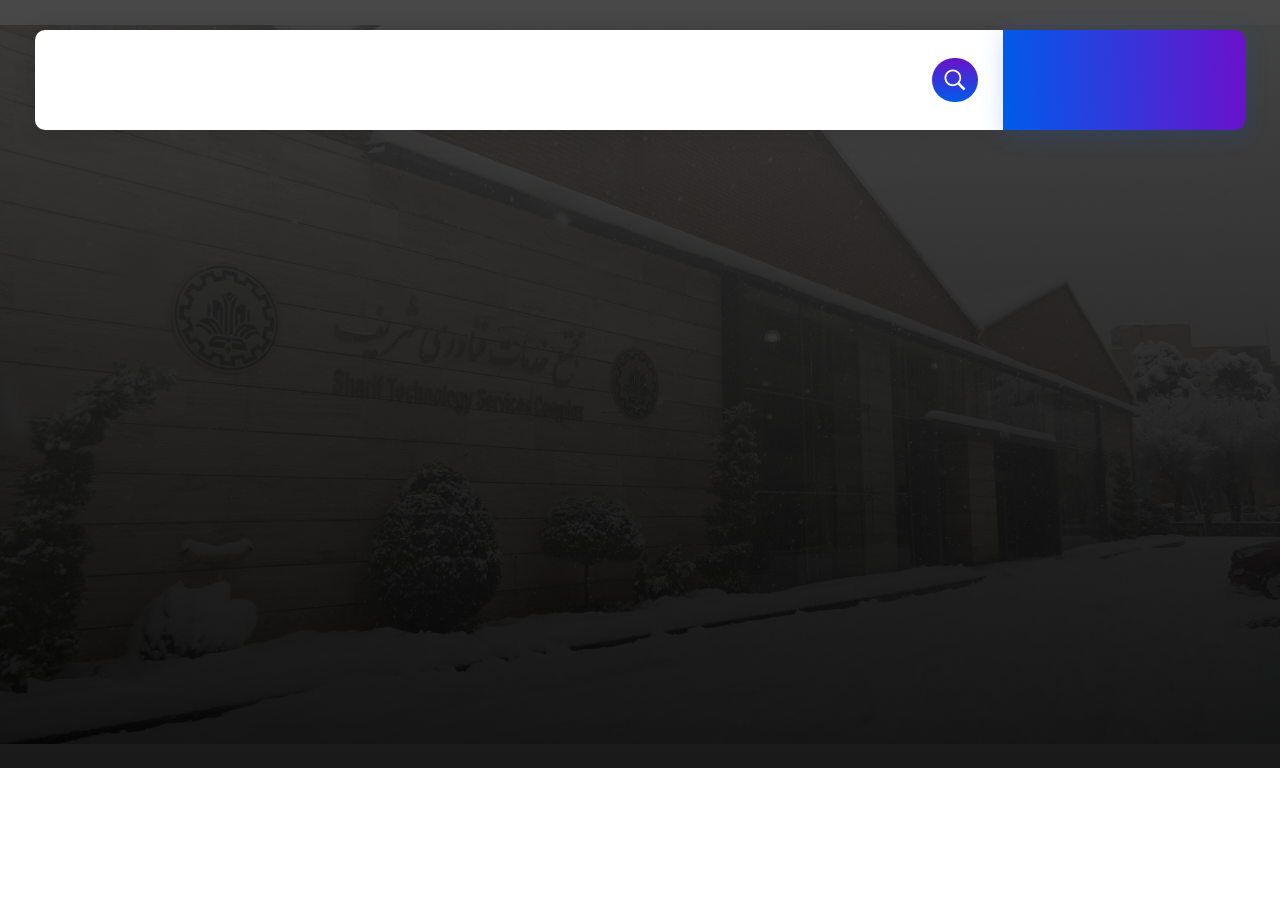Using the format (top-left x, top-left y, bottom-right x, bottom-right y), and given the element description, identify the bounding box coordinates within the screenshot: ITechNet

[0.046, 0.123, 0.125, 0.155]